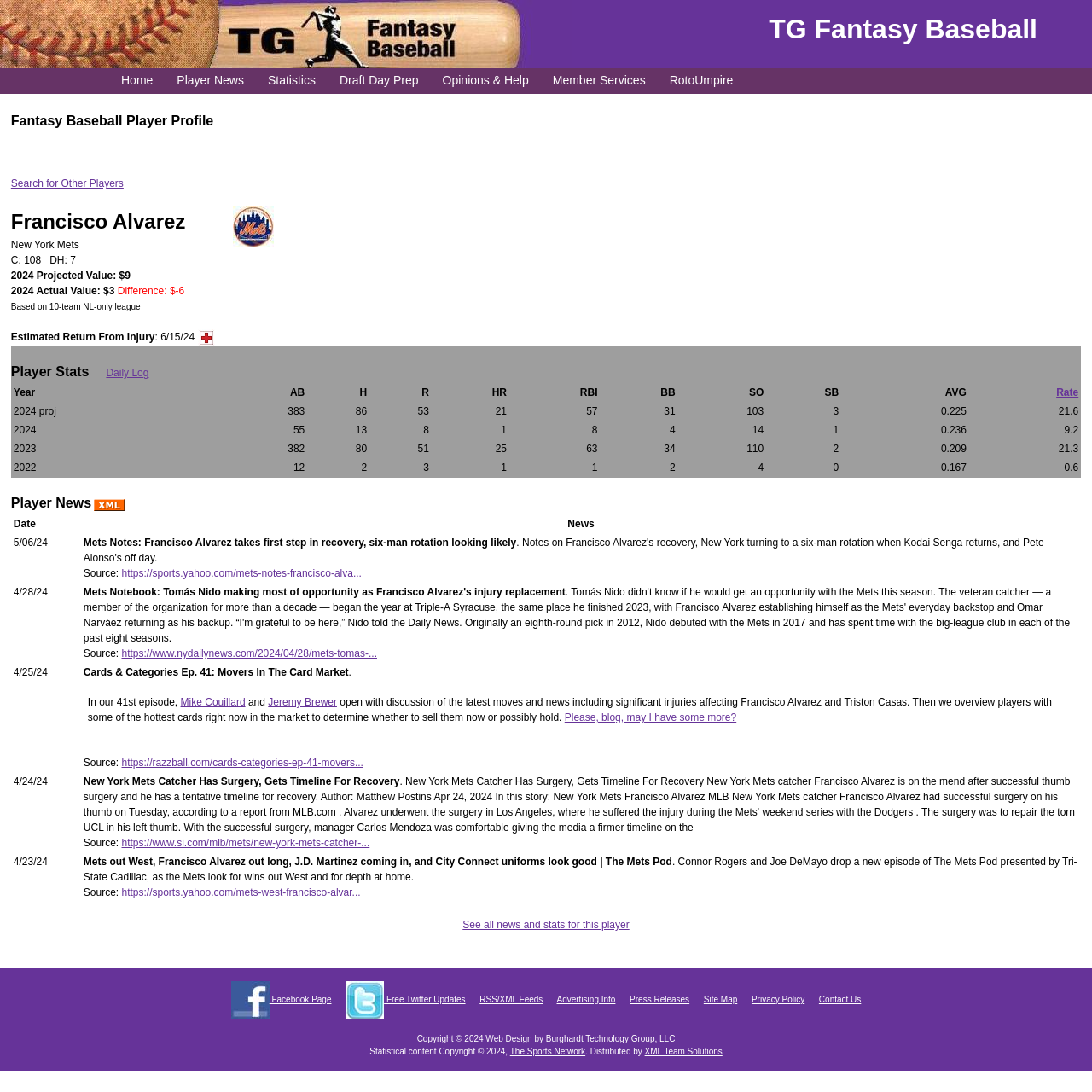Identify the bounding box coordinates of the part that should be clicked to carry out this instruction: "Search for other players".

[0.01, 0.162, 0.113, 0.173]